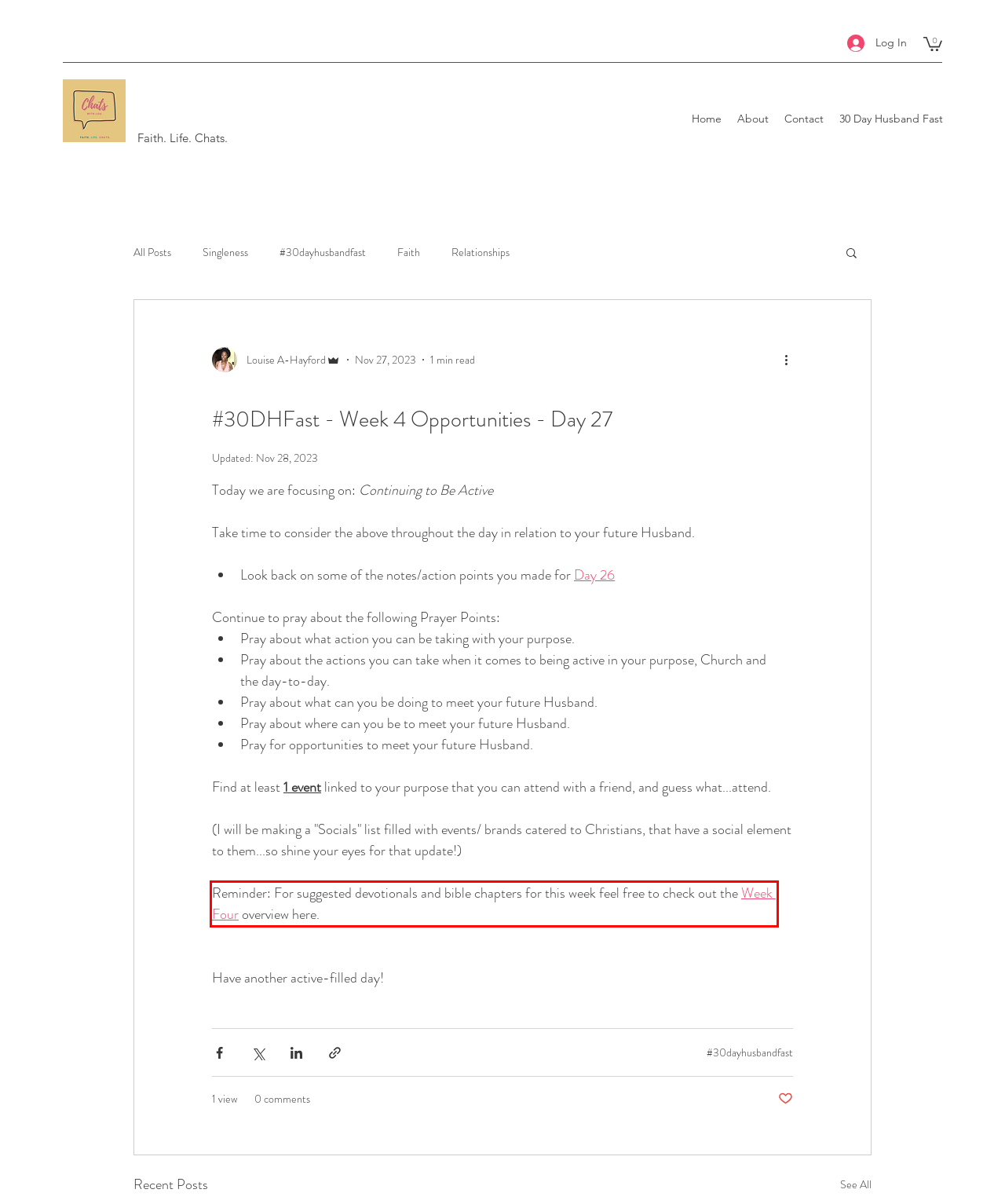You’re provided with a screenshot of a webpage that has a red bounding box around an element. Choose the best matching webpage description for the new page after clicking the element in the red box. The options are:
A. Singleness
B. #30DHFast - Week 4 - Opportunities
C. #30dayhusbandfast | Chats With Lou
D. Chats With Lou | faith blogger
E. Faith
F. Cart | Chats With Lou
G. About | Chats With Lou
H. Relationships

B